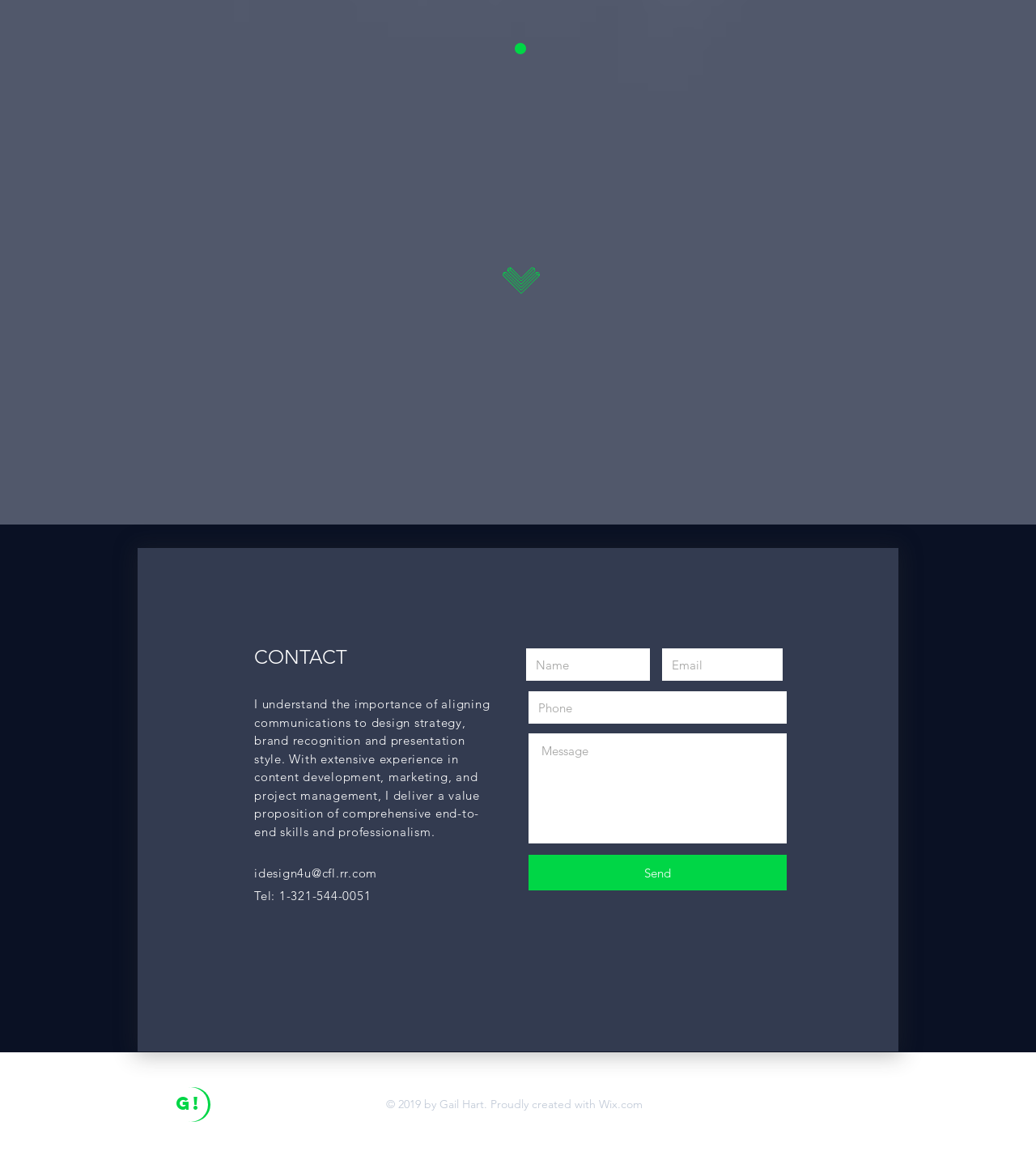Pinpoint the bounding box coordinates of the clickable element to carry out the following instruction: "Click the 'Wix.com' link."

[0.578, 0.942, 0.62, 0.955]